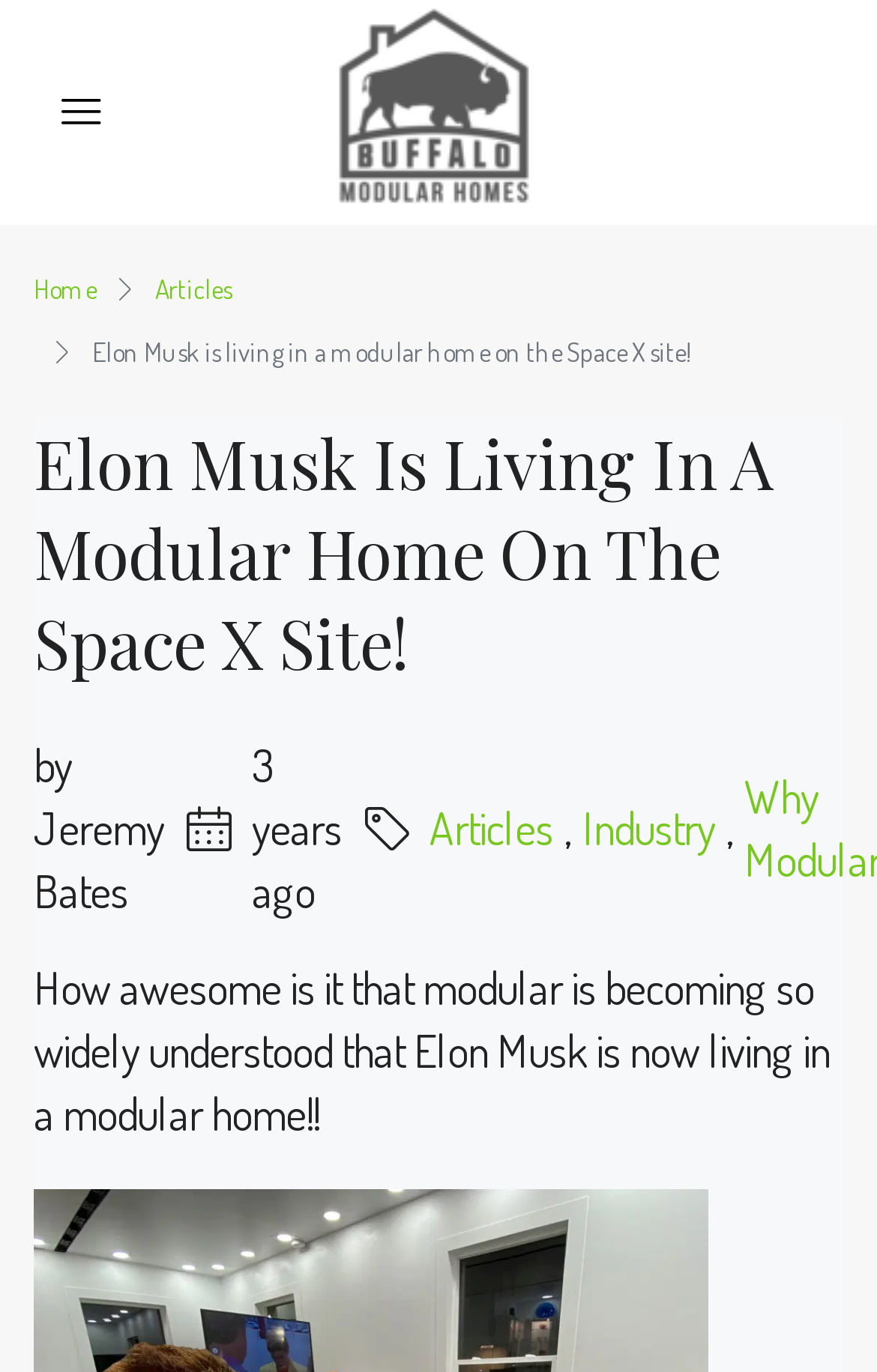What is the name of the author of the article?
Look at the image and answer the question using a single word or phrase.

Jeremy Bates